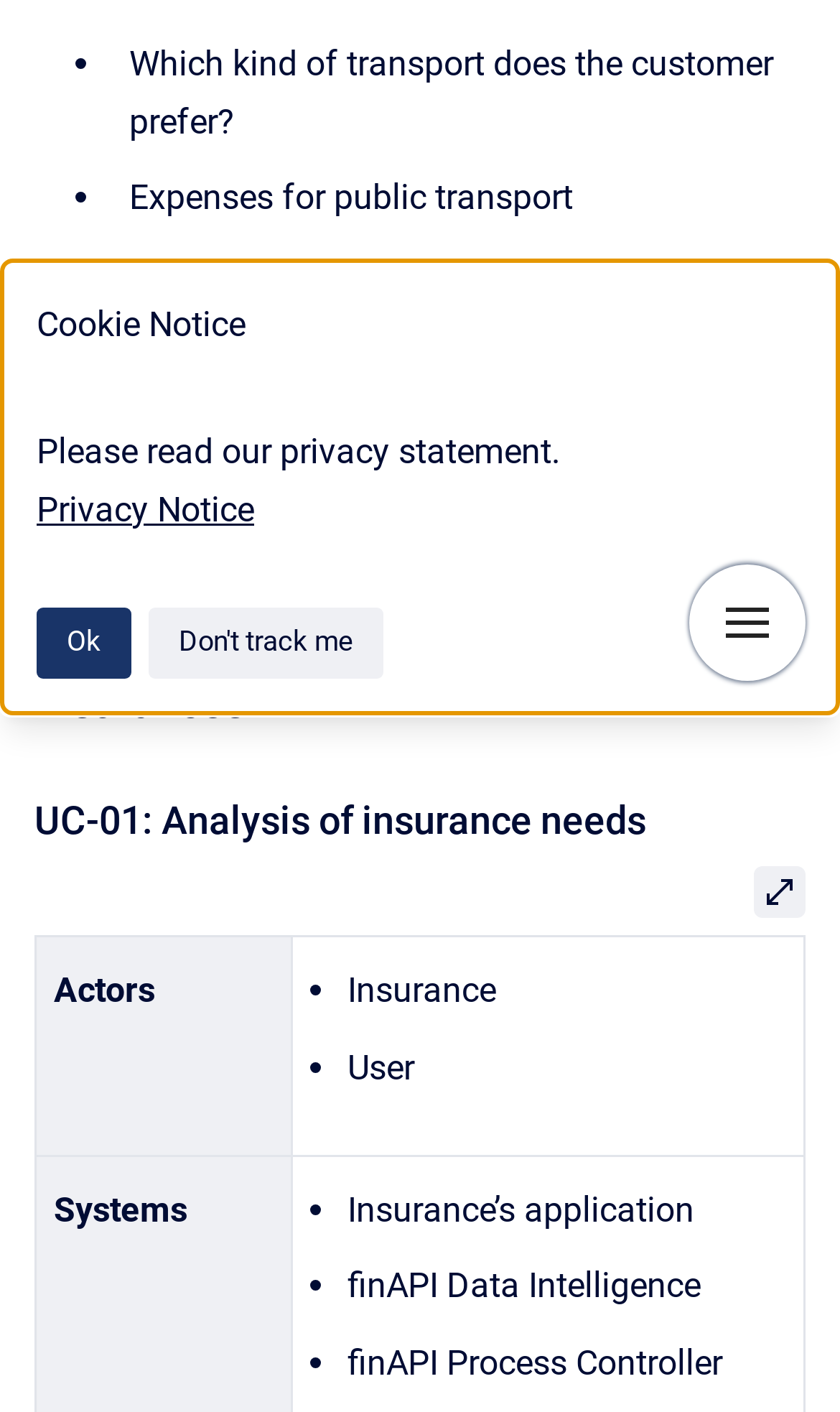Using the provided element description, identify the bounding box coordinates as (top-left x, top-left y, bottom-right x, bottom-right y). Ensure all values are between 0 and 1. Description: Menu

None